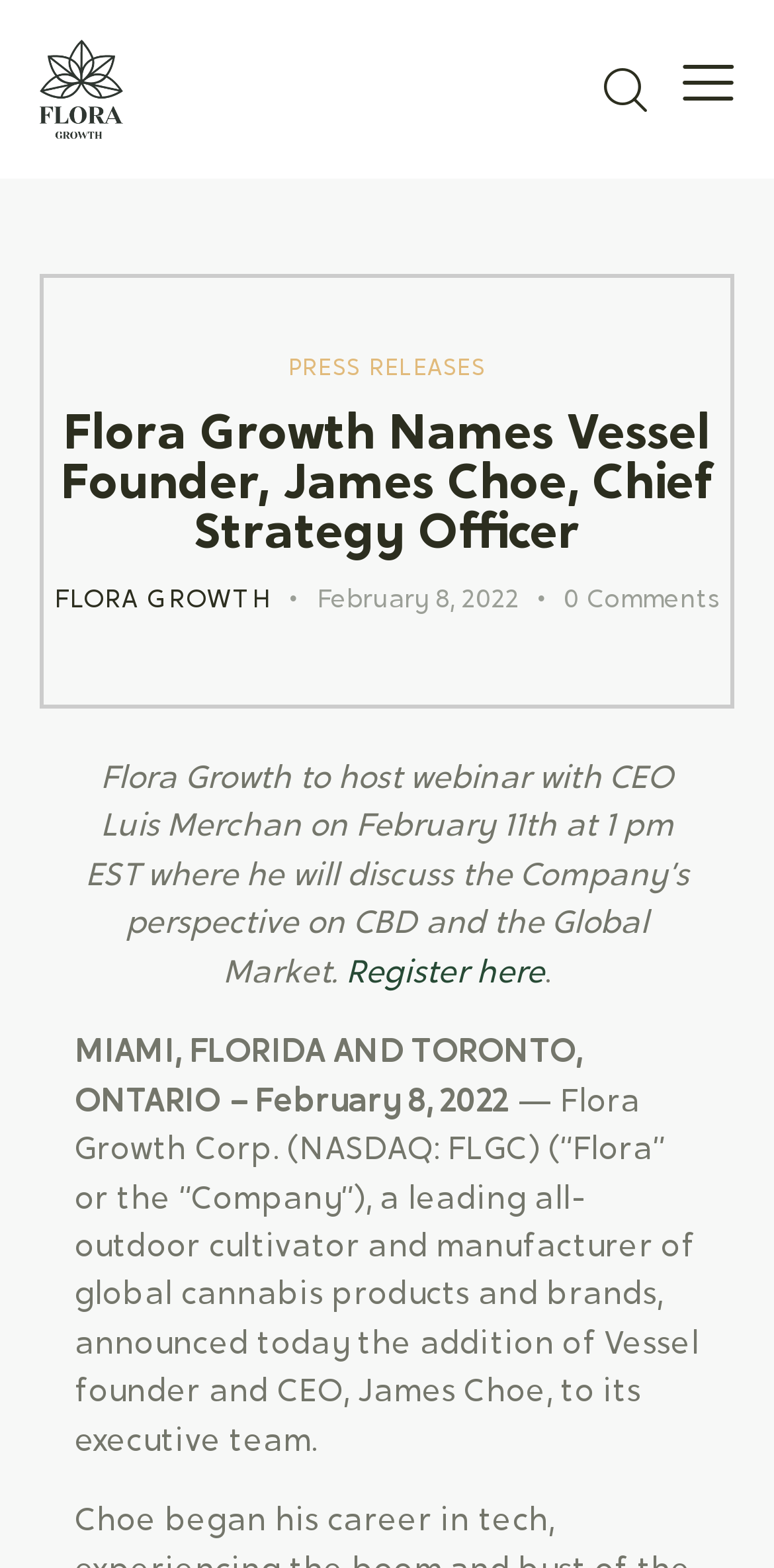Please respond to the question with a concise word or phrase:
What is the time of the webinar?

1 pm EST